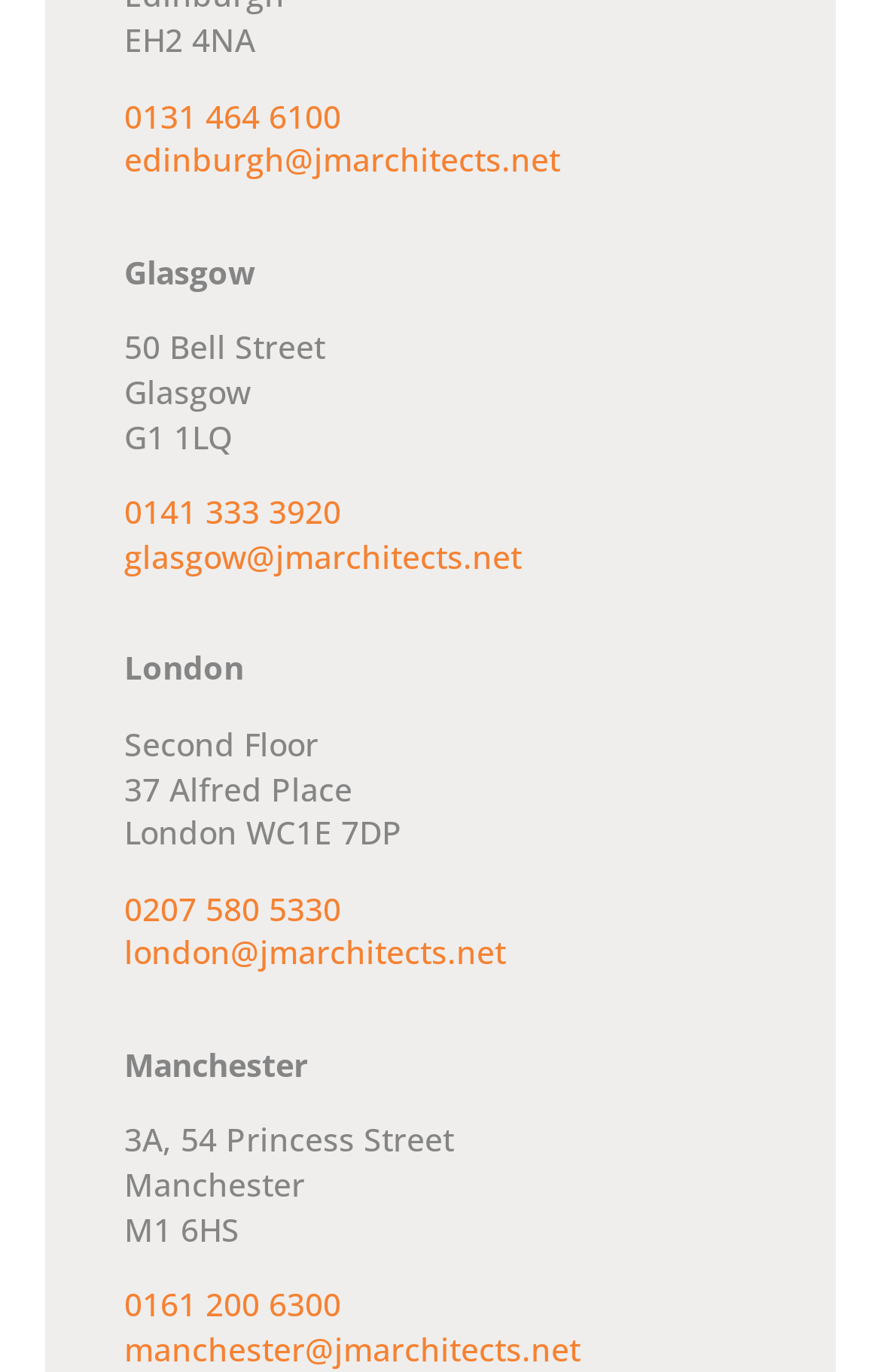Show me the bounding box coordinates of the clickable region to achieve the task as per the instruction: "Call the Edinburgh office".

[0.141, 0.068, 0.387, 0.1]